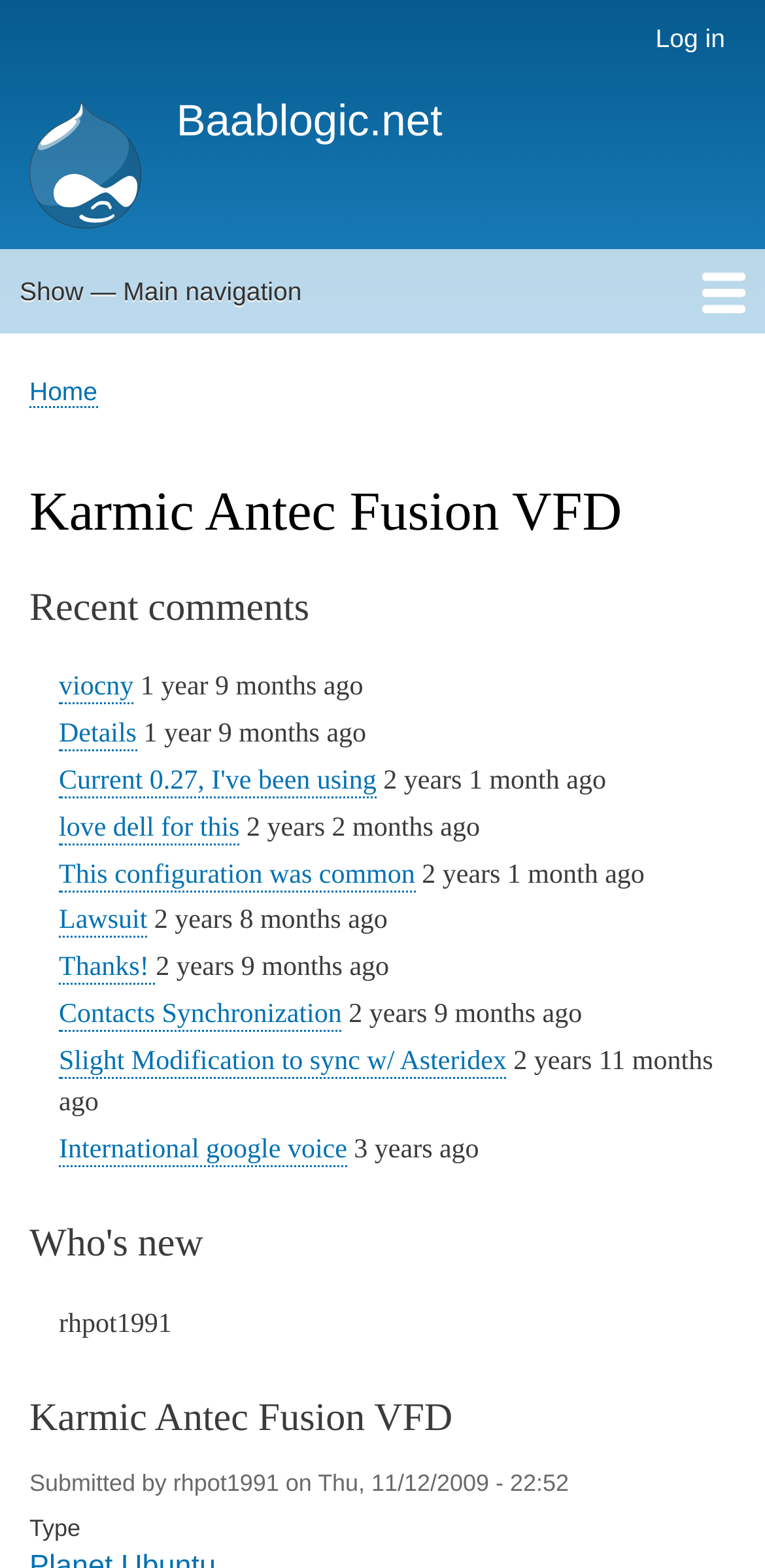Can you find and generate the webpage's heading?

Karmic Antec Fusion VFD